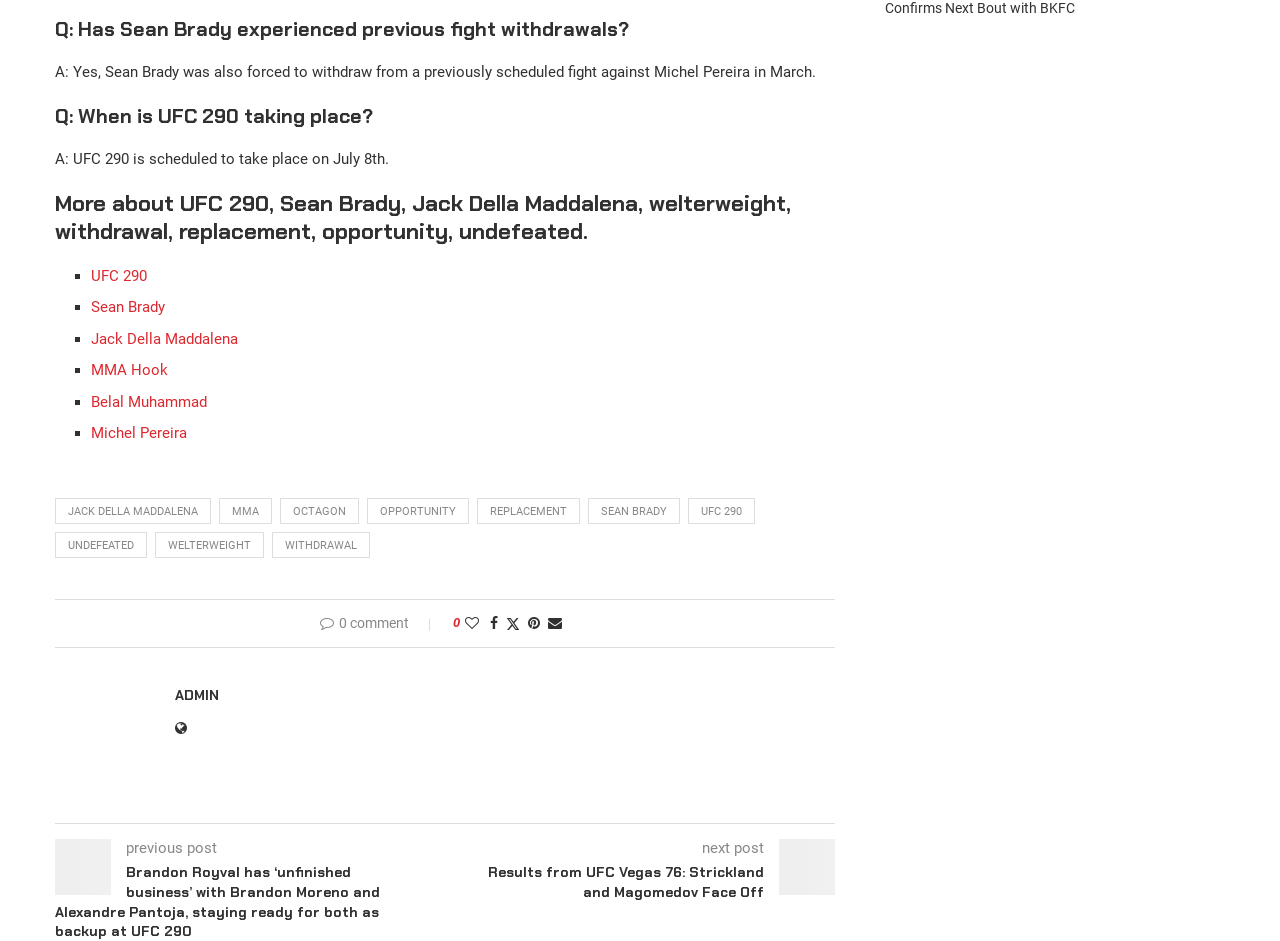How many comments are there on this post?
Based on the screenshot, answer the question with a single word or phrase.

0